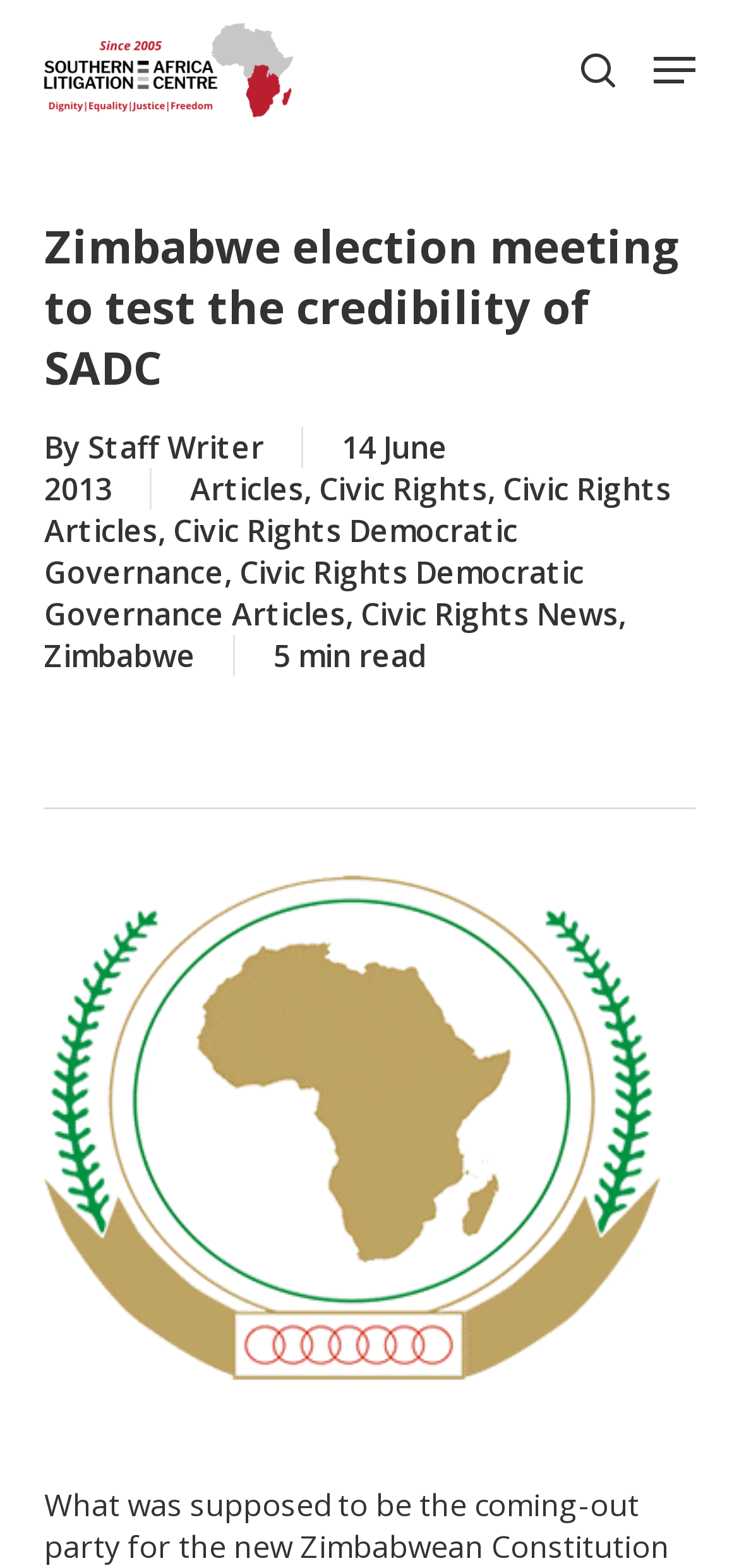Locate the bounding box coordinates of the element that should be clicked to execute the following instruction: "Open the navigation menu".

[0.884, 0.033, 0.94, 0.057]